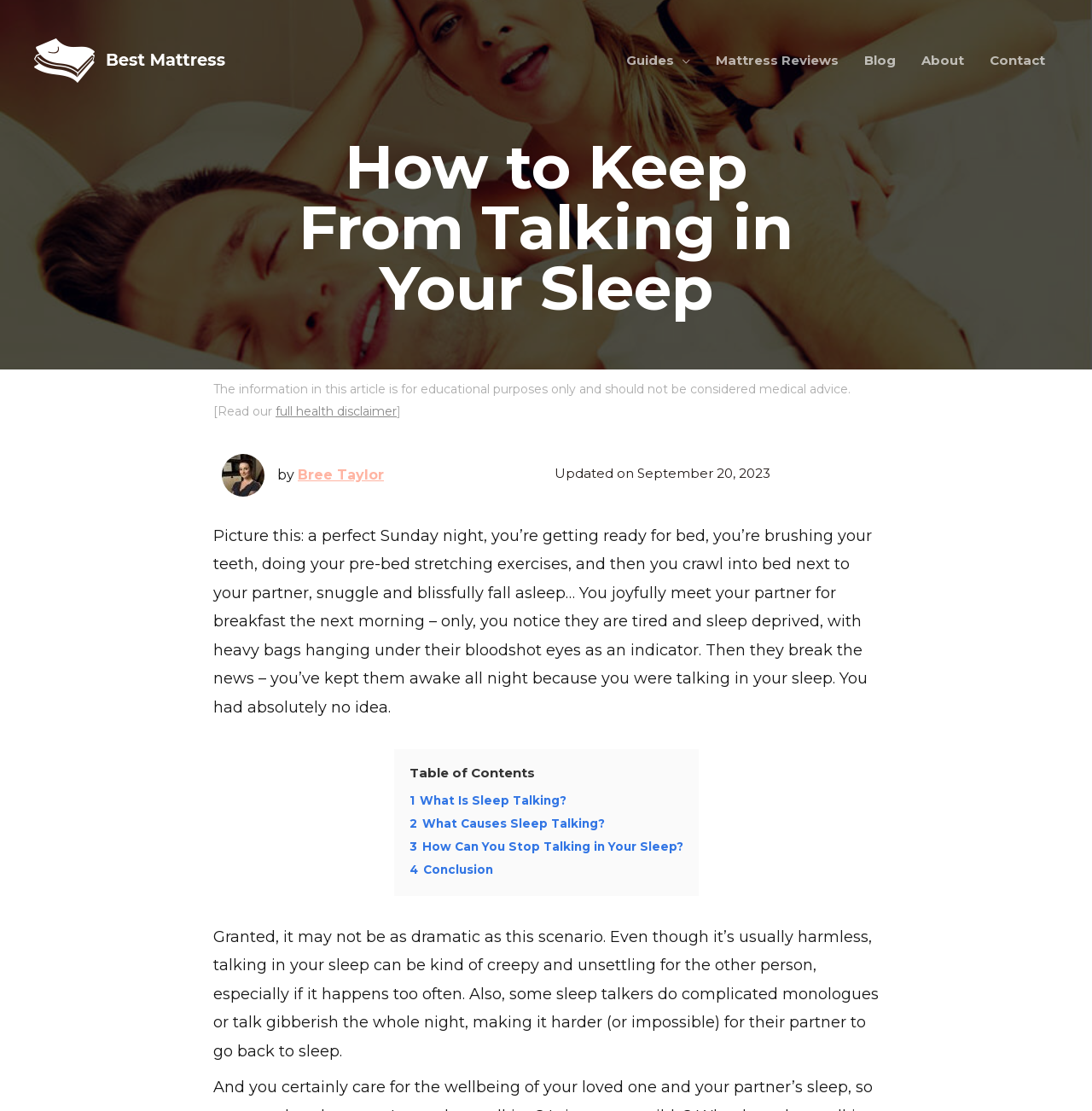Generate a thorough caption that explains the contents of the webpage.

The webpage is about "How to Keep From Talking in Your Sleep" and is part of the "Best Mattress Australia" website. At the top left corner, there is a logo of "Best Mattress Australia" accompanied by a link to the website's homepage. 

To the right of the logo, there is a navigation menu with links to "Guides", "Mattress Reviews", "Blog", "About", and "Contact". 

Below the navigation menu, there is a heading that reads "How to Keep From Talking in Your Sleep". 

Underneath the heading, there is a disclaimer stating that the information in the article is for educational purposes only and should not be considered medical advice, with a link to a full health disclaimer. 

To the right of the disclaimer, there is an image of Bree Taylor, the Lead Editor, accompanied by her name and a link to her profile. The article was last updated on September 20, 2023.

The main content of the webpage starts with a descriptive paragraph that sets the scene for a perfect Sunday night, but with a twist: the reader talks in their sleep, keeping their partner awake. 

Below this paragraph, there is a table of contents with links to four sections: "What Is Sleep Talking?", "What Causes Sleep Talking?", "How Can You Stop Talking in Your Sleep?", and "Conclusion". 

The article continues with another paragraph that explains the implications of talking in one's sleep, including how it can be creepy and unsettling for the partner, and how some sleep talkers can have complicated monologues or talk gibberish throughout the night.